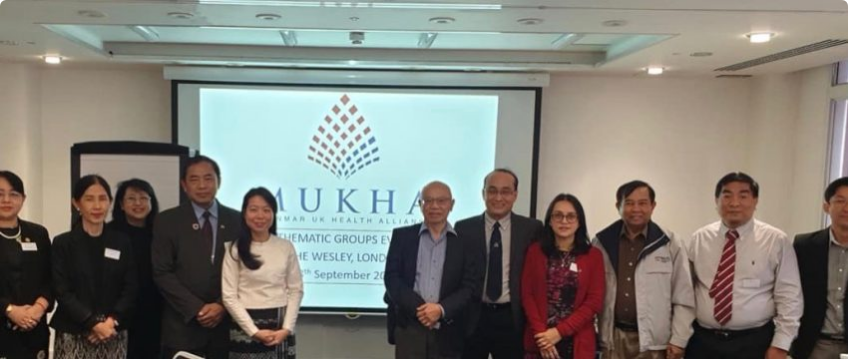Provide your answer in a single word or phrase: 
What is the purpose of the MUKHA Thematic Group Meeting Event?

To foster collaboration and share insights